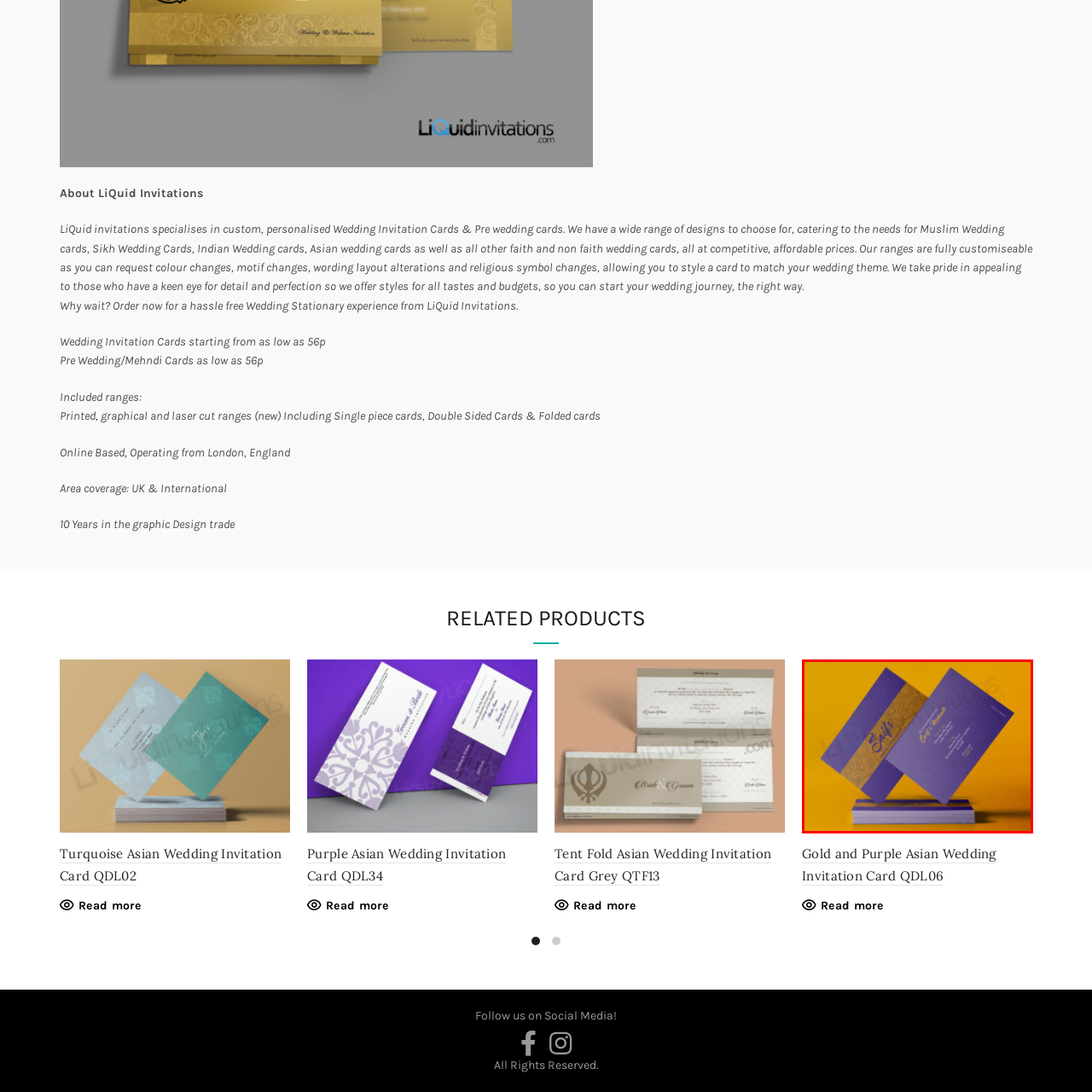What is the purpose of the invitation card?
Inspect the image within the red bounding box and answer concisely using one word or a short phrase.

Wedding events